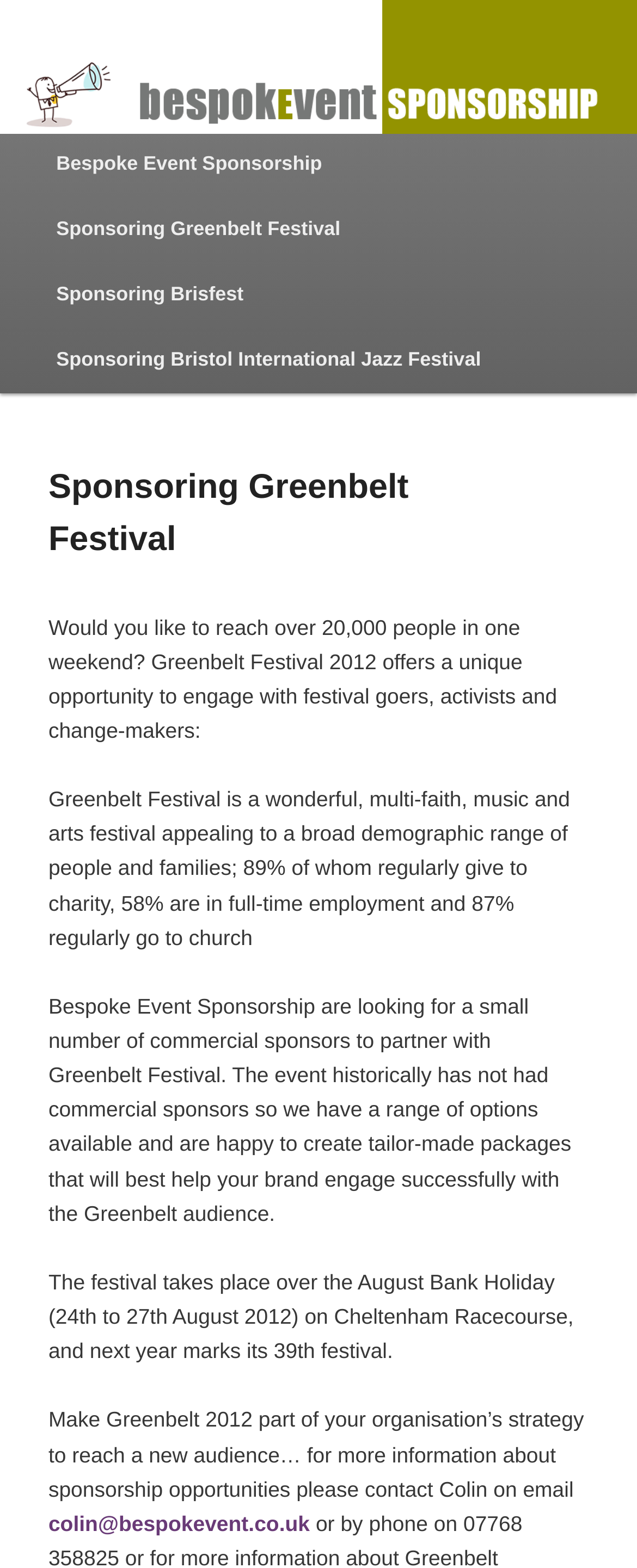Consider the image and give a detailed and elaborate answer to the question: 
Who should be contacted for sponsorship opportunities?

The webpage provides an email address 'colin@bespokevent.co.uk' and mentions 'for more information about sponsorship opportunities please contact Colin on email', indicating that Colin is the person to be contacted for sponsorship opportunities.